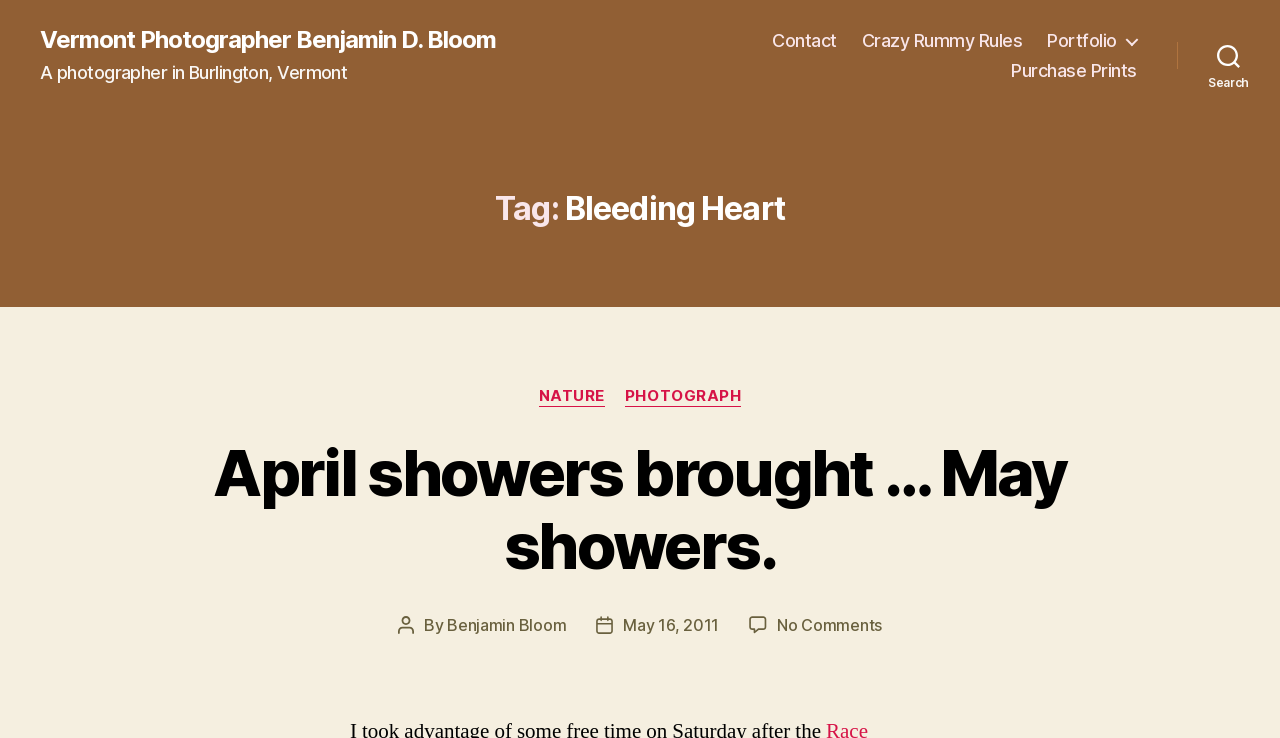Provide a one-word or one-phrase answer to the question:
What is the category of the first blog post?

NATURE